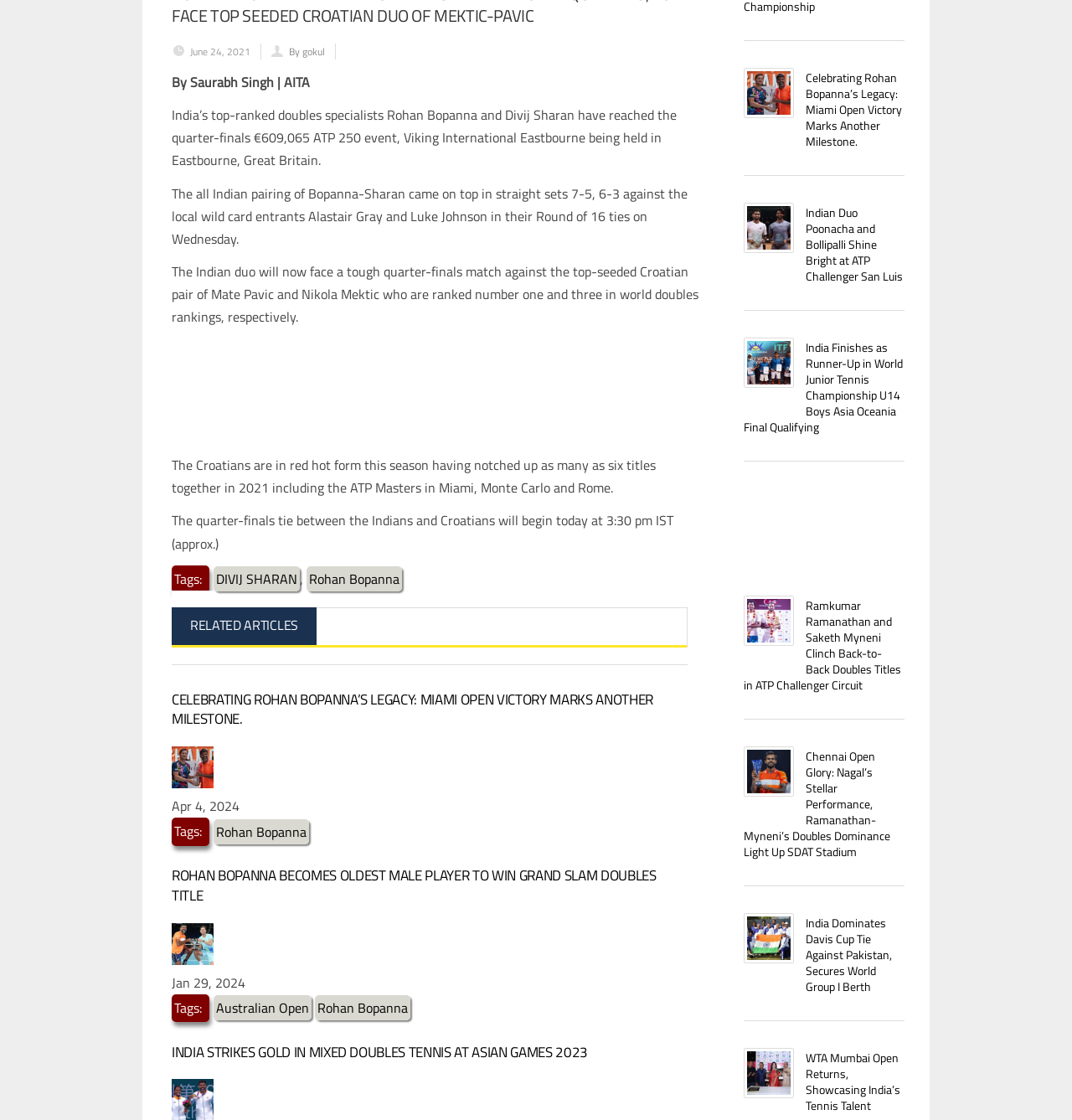Identify the bounding box for the UI element specified in this description: "aria-label="Advertisement" name="aswift_0" title="Advertisement"". The coordinates must be four float numbers between 0 and 1, formatted as [left, top, right, bottom].

[0.694, 0.434, 0.893, 0.524]